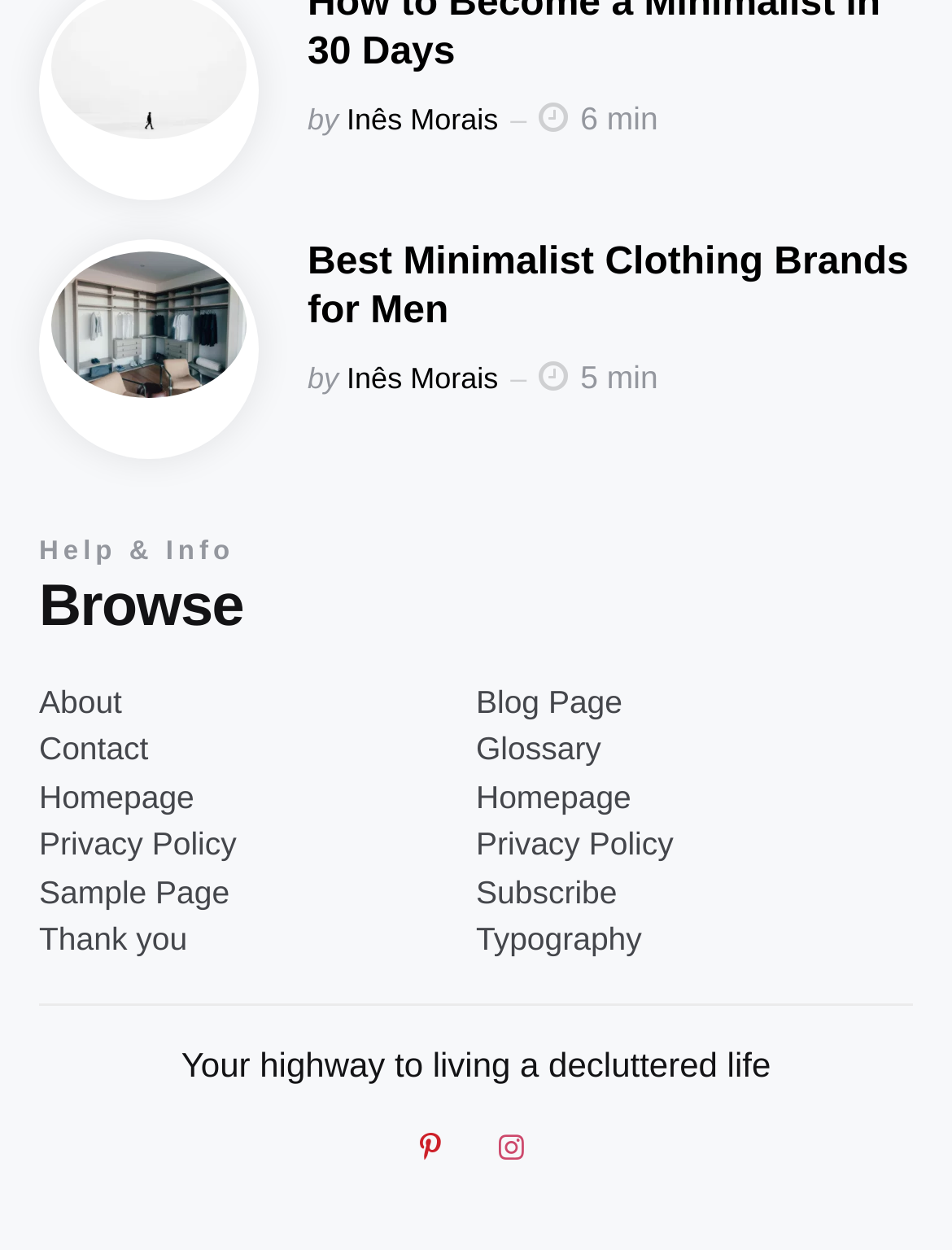Identify the bounding box coordinates of the part that should be clicked to carry out this instruction: "Read the 'Your highway to living a decluttered life' text".

[0.19, 0.836, 0.81, 0.867]